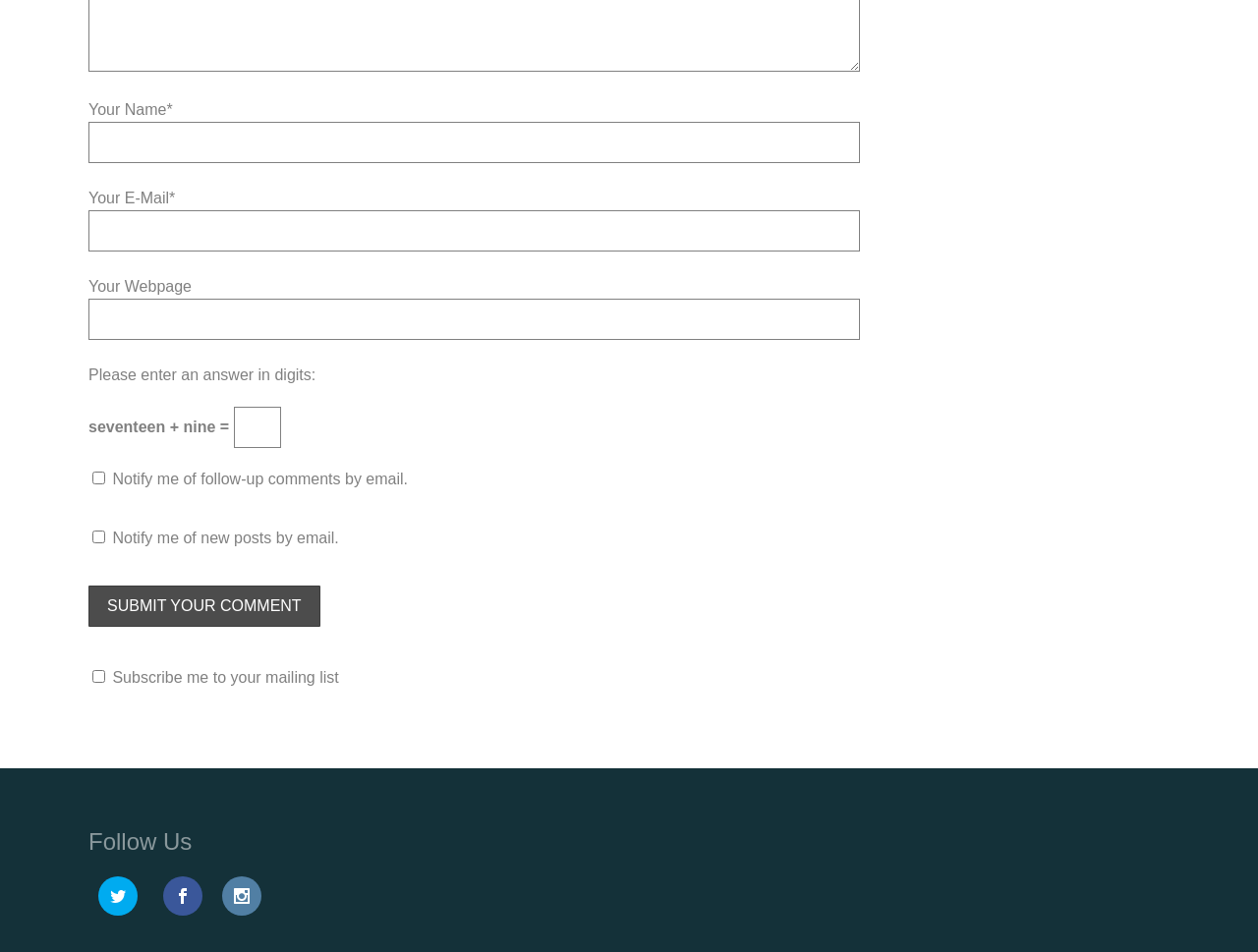How many checkboxes are there in the form?
Craft a detailed and extensive response to the question.

There are three checkboxes in the form: 'Notify me of follow-up comments by email.', 'Notify me of new posts by email.', and 'Subscribe me to your mailing list'.